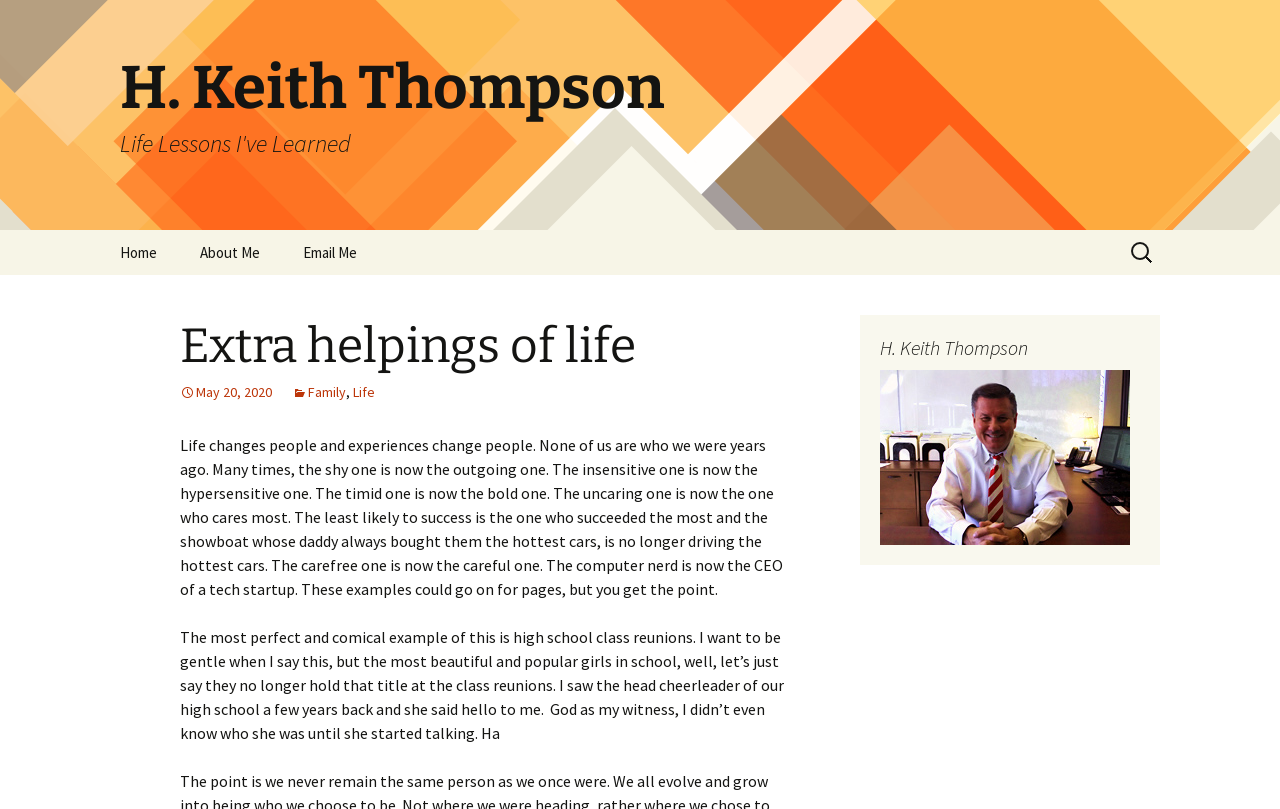Use a single word or phrase to respond to the question:
What is the author's name?

H. Keith Thompson